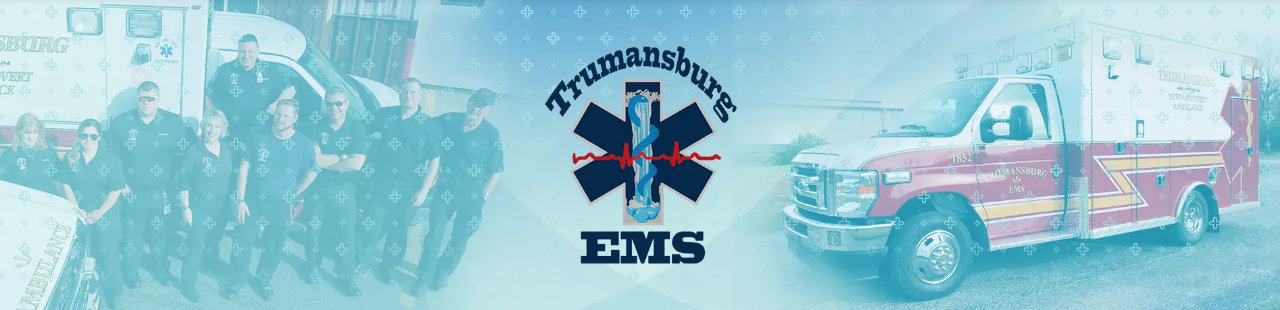Offer an in-depth caption of the image, mentioning all notable aspects.

This visually striking header banner for Trumansburg EMS showcases a dedicated team of emergency medical service professionals standing confidently in front of their ambulances. The image is prominent, with a subtle overlay featuring the Trumansburg EMS logo, which includes the traditional medical symbol of the caduceus and a heartbeat line, emphasizing their commitment to health and emergency response. The backdrop highlights the well-equipped ambulances that symbolize readiness and service to the community. This banner serves as a warm invitation to explore careers in EMS, reflecting the organization's dedication to exceptional healthcare and the importance of teamwork in saving lives.